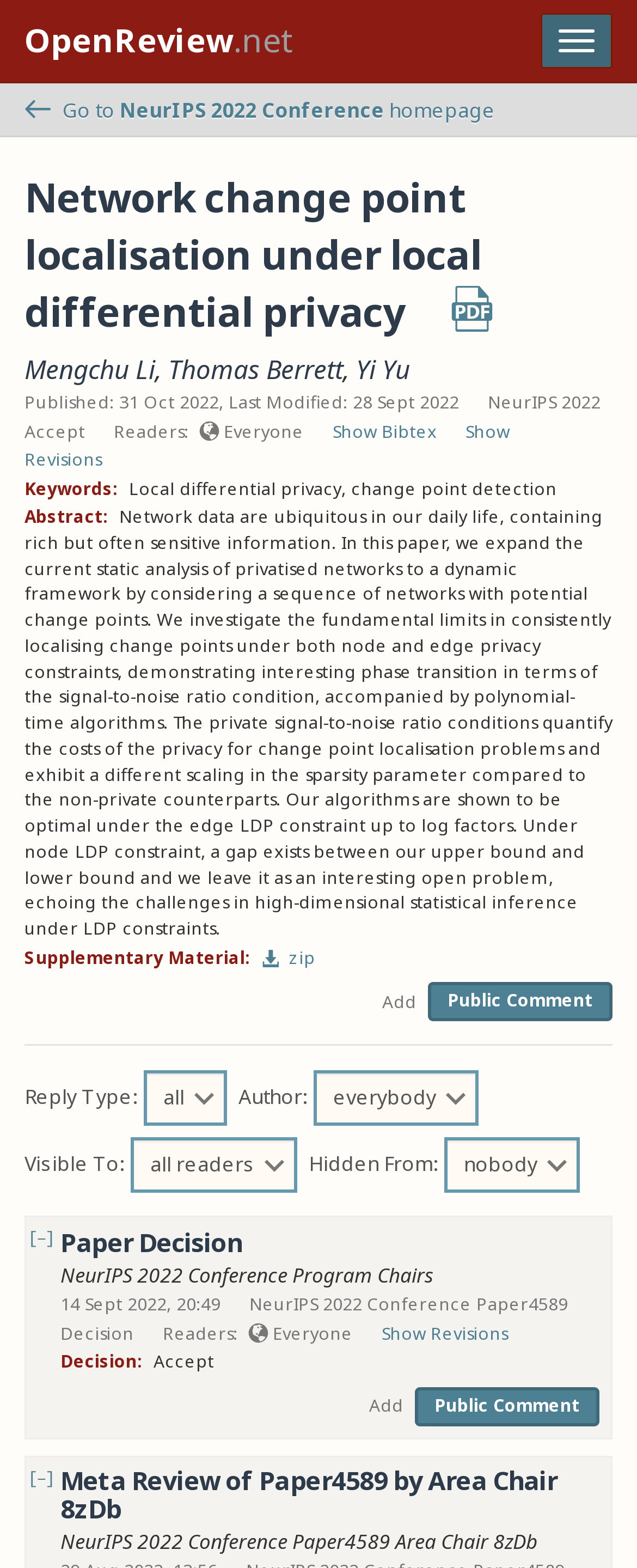What is the name of the paper?
Kindly answer the question with as much detail as you can.

I found the answer by looking at the heading element with the text 'Network change point localisation under local differential privacy Download PDF', which is likely to be the title of the paper.